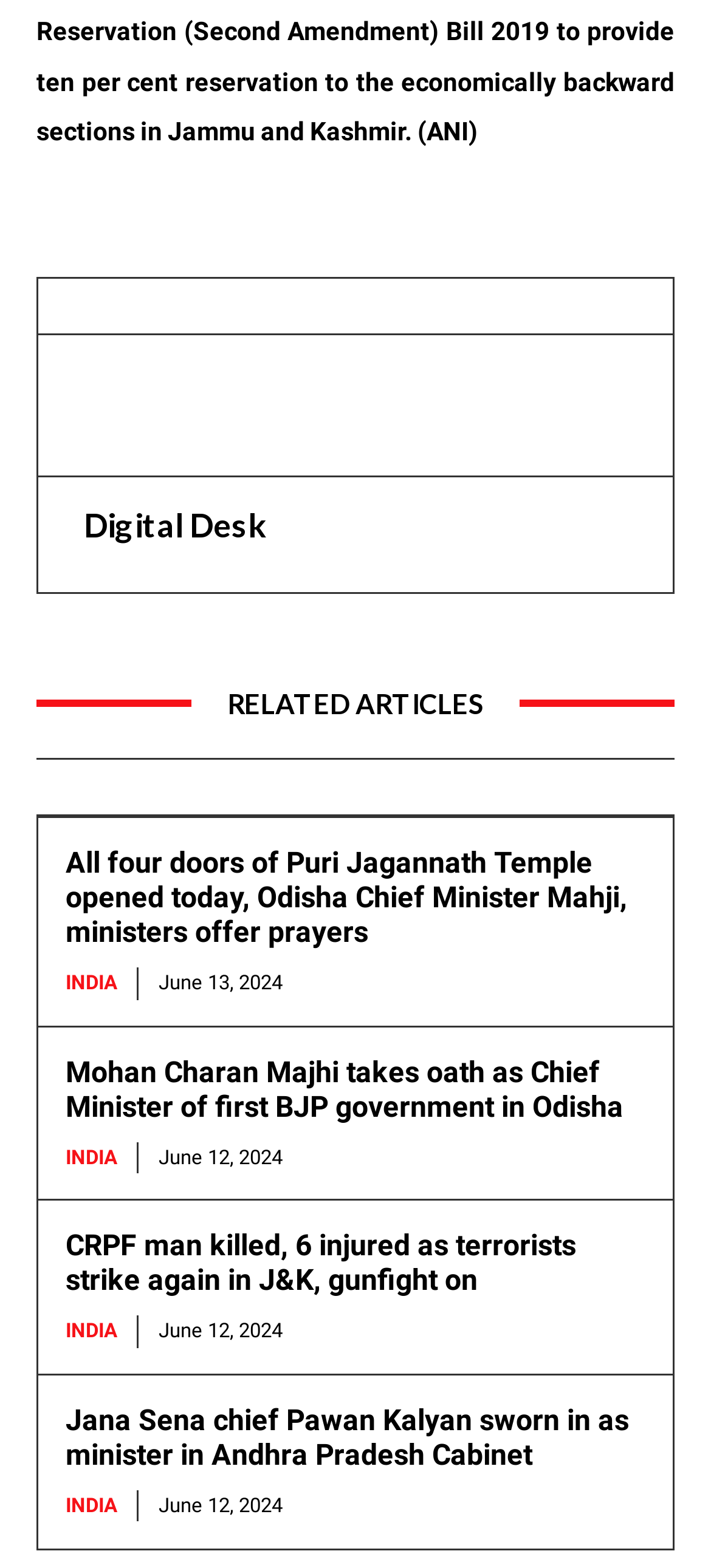Please identify the bounding box coordinates of the element's region that should be clicked to execute the following instruction: "Click on Digital Desk". The bounding box coordinates must be four float numbers between 0 and 1, i.e., [left, top, right, bottom].

[0.118, 0.322, 0.374, 0.348]